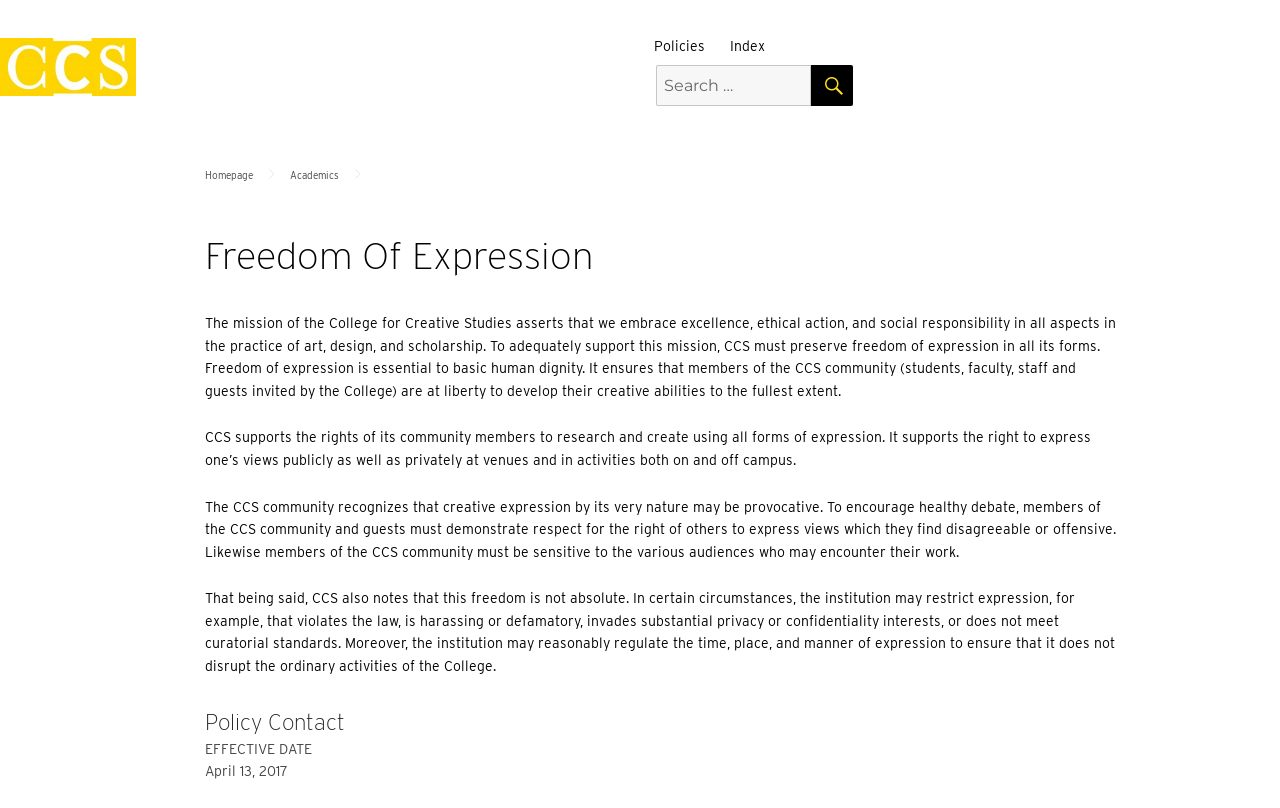What is the effective date of the policy mentioned on this webpage?
Using the image, answer in one word or phrase.

April 13, 2017